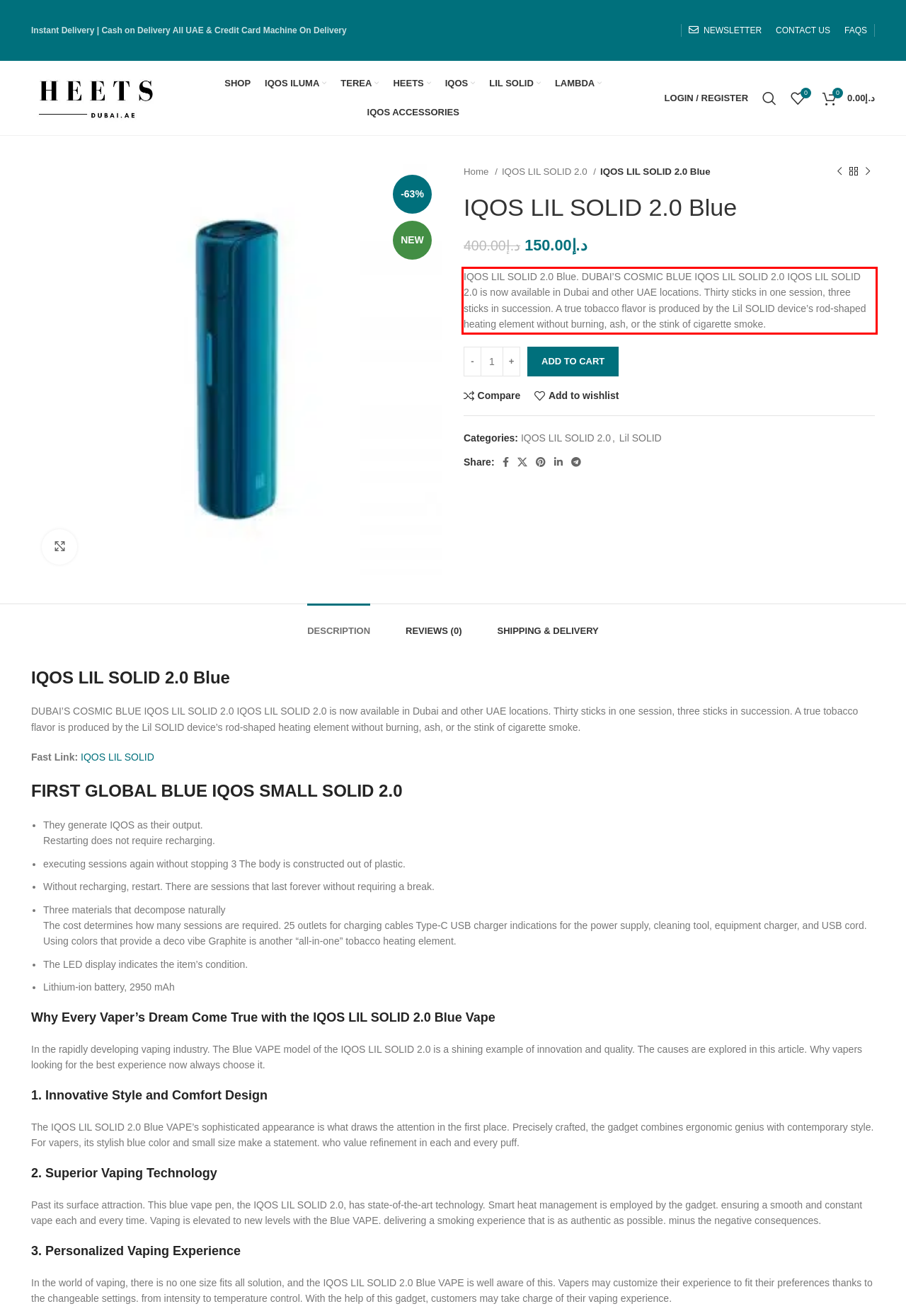With the given screenshot of a webpage, locate the red rectangle bounding box and extract the text content using OCR.

IQOS LIL SOLID 2.0 Blue. DUBAI’S COSMIC BLUE IQOS LIL SOLID 2.0 IQOS LIL SOLID 2.0 is now available in Dubai and other UAE locations. Thirty sticks in one session, three sticks in succession. A true tobacco flavor is produced by the Lil SOLID device’s rod-shaped heating element without burning, ash, or the stink of cigarette smoke.